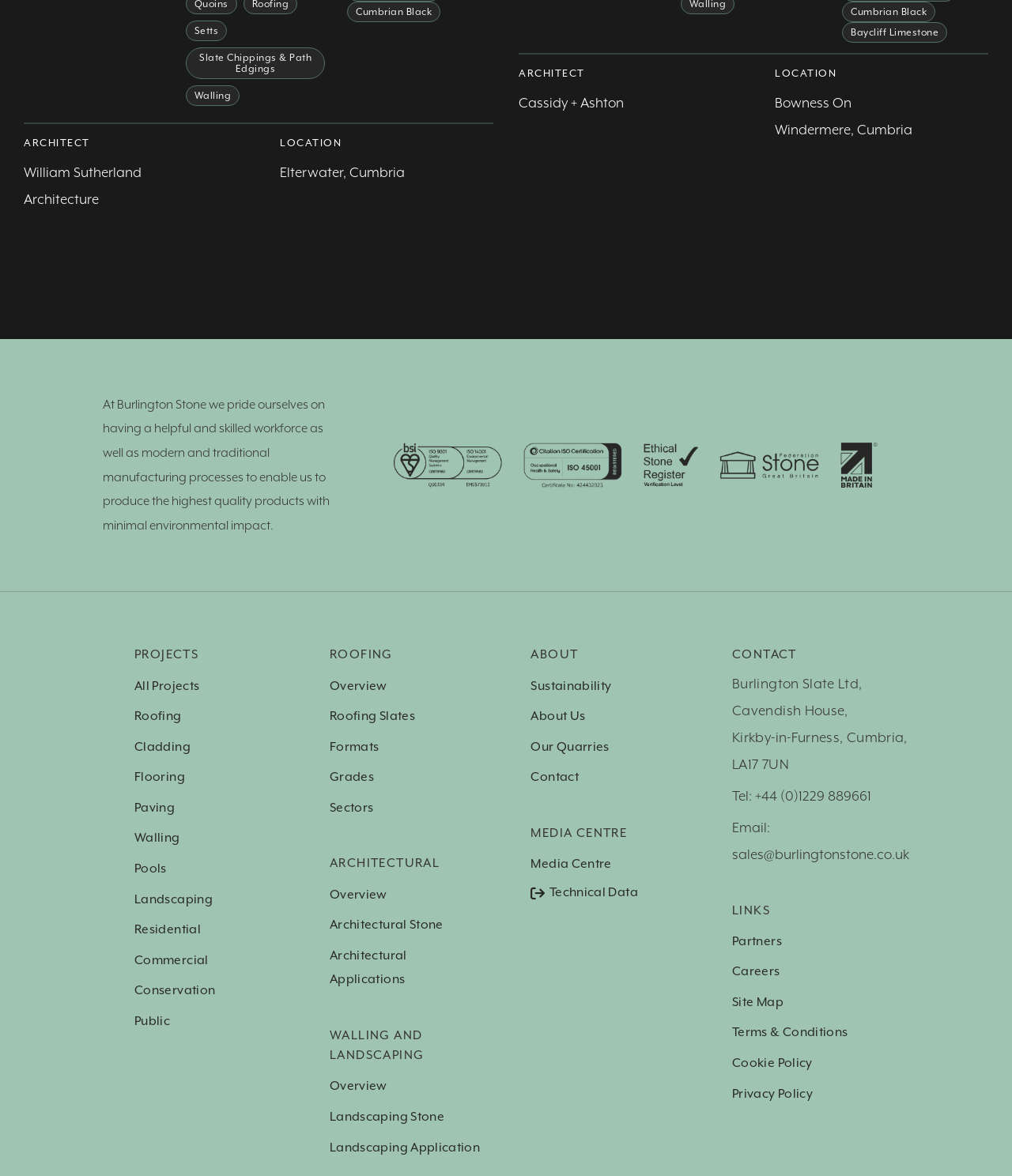Find the bounding box coordinates for the UI element whose description is: "Technical Data". The coordinates should be four float numbers between 0 and 1, in the format [left, top, right, bottom].

[0.525, 0.749, 0.63, 0.77]